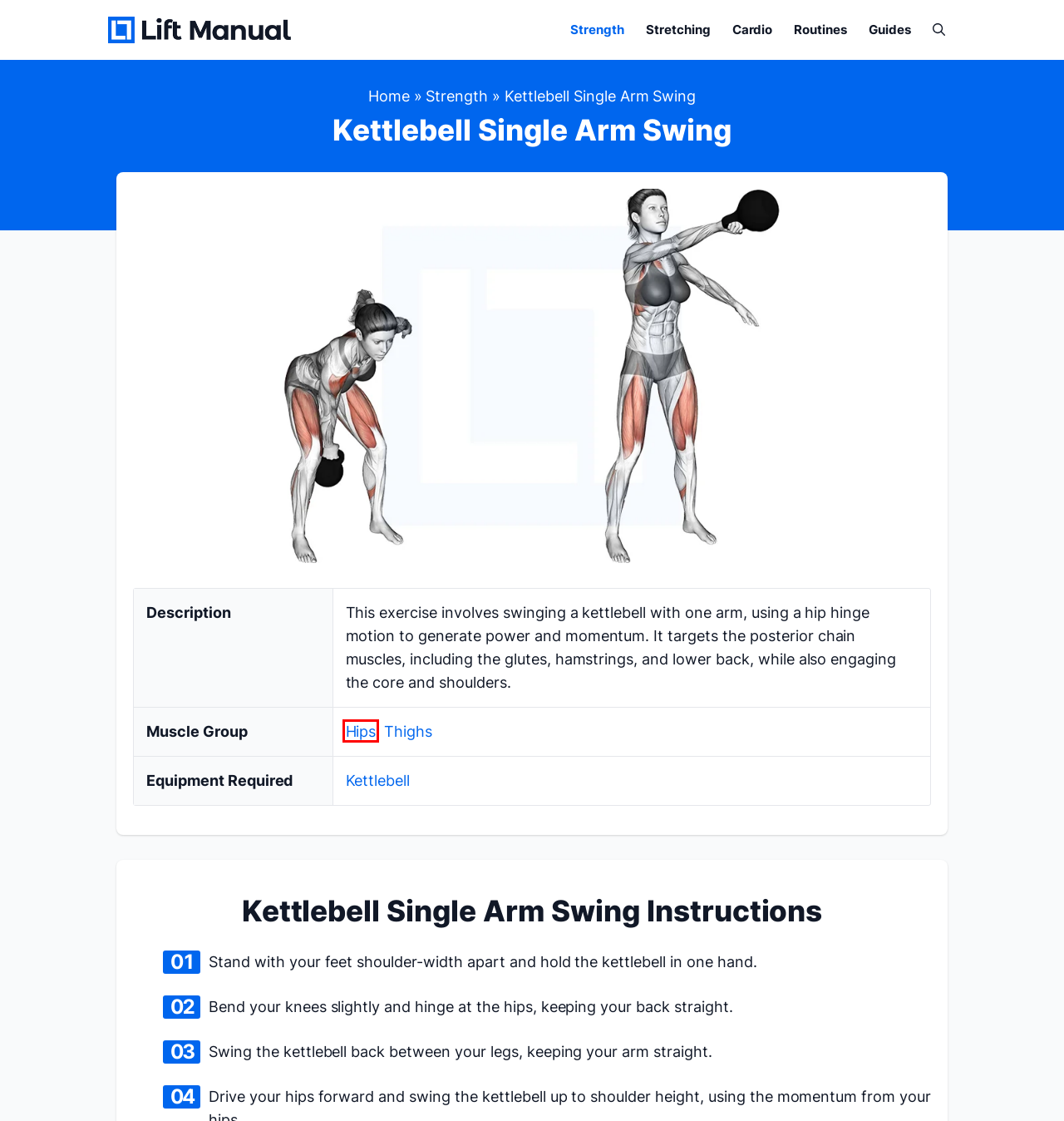You are provided with a screenshot of a webpage that has a red bounding box highlighting a UI element. Choose the most accurate webpage description that matches the new webpage after clicking the highlighted element. Here are your choices:
A. Best Workout Routines - Visual Guides
B. Hip Workouts Library - Step-by-Step Visual Guides
C. Workout Guides for Safe and Effective Fitness
D. Cardio Workouts - Browse In-Depth Guides
E. Strength Workouts - Browse In-Depth Guides
F. Lift Manual - Visual Workout Guides
G. Stretching Workouts - Browse In-Depth Guides
H. Kettlebell Workouts Library - Step-by-Step Visual Guides

B